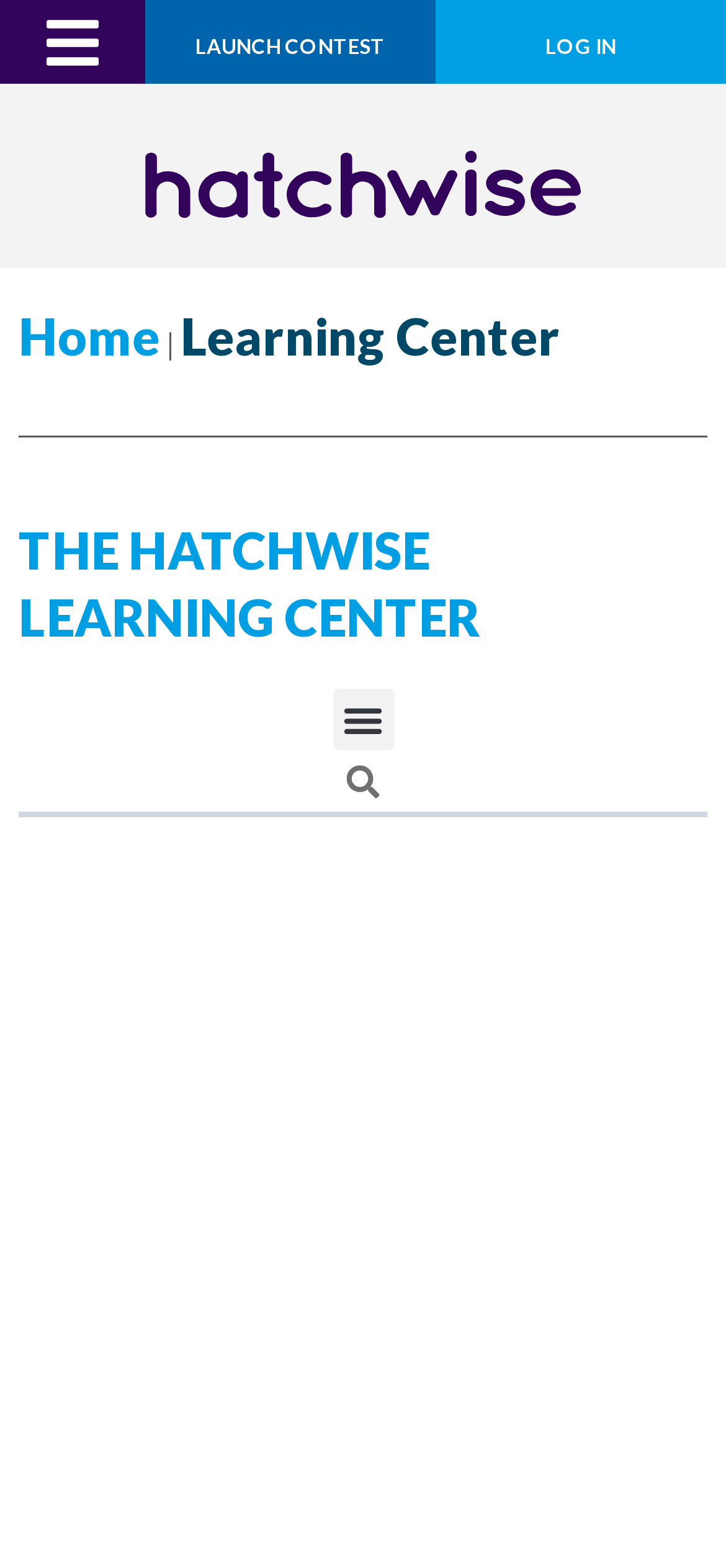Create a detailed summary of all the visual and textual information on the webpage.

The webpage is about the history of the Autobots logo, with a focus on learning and education. At the top left of the page, there is a link with no text, followed by a link to "LAUNCH CONTEST" and another link to "LOG IN" towards the top right. Below these links, there is a horizontal navigation bar with a link to "Home" on the left and "Learning Center" on the right.

The main content of the page is headed by a large title "THE HATCHWISE LEARNING CENTER" which spans almost the entire width of the page. Below this title, there is a search bar that takes up the full width of the page, with a "Search" button on the right side. On the right side of the search bar, there is a "Menu Toggle" button.

There are no images on the page, and the overall content is focused on providing educational resources and information about the Autobots logo.